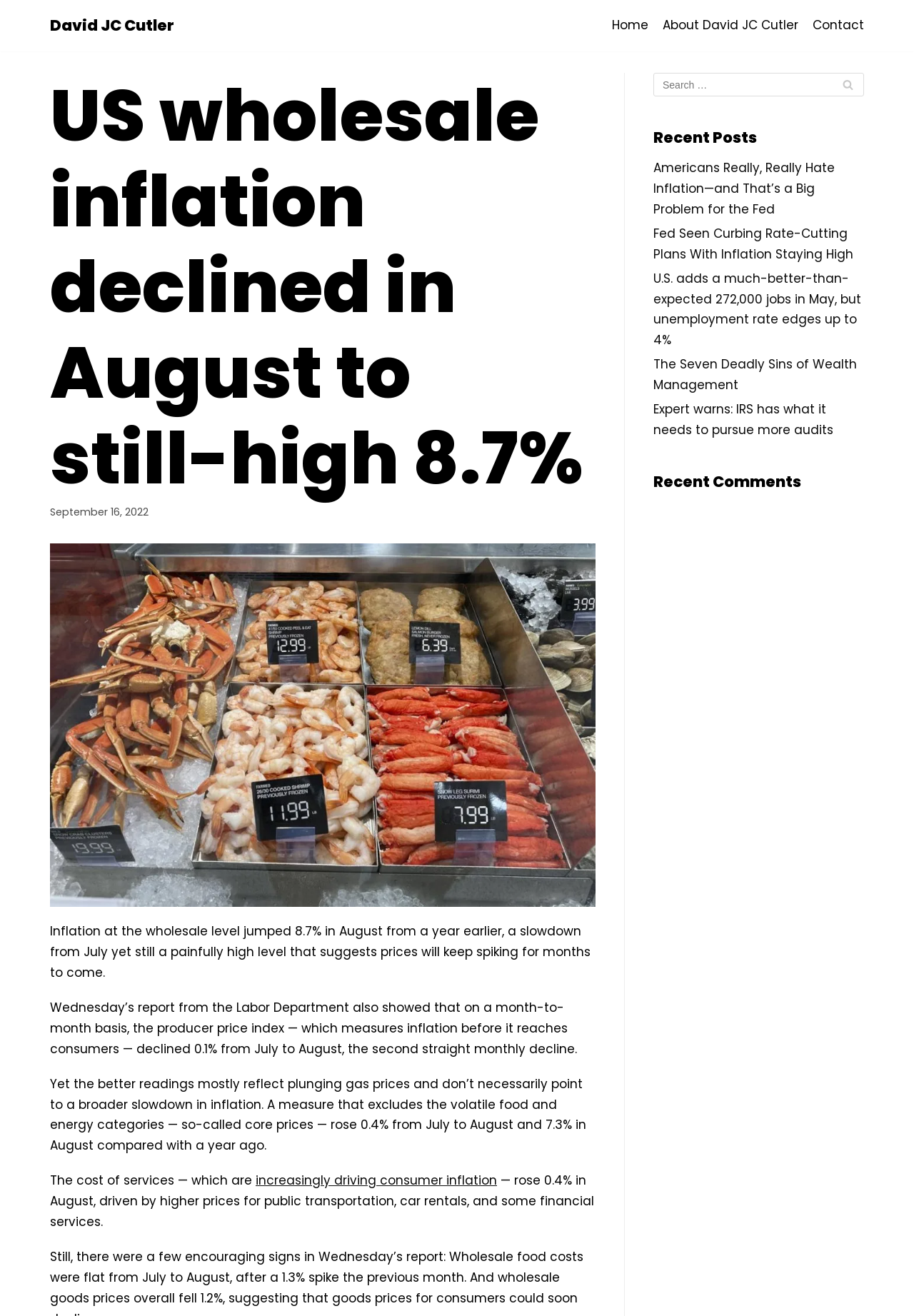Identify the bounding box coordinates of the clickable section necessary to follow the following instruction: "Go to the home page". The coordinates should be presented as four float numbers from 0 to 1, i.e., [left, top, right, bottom].

None